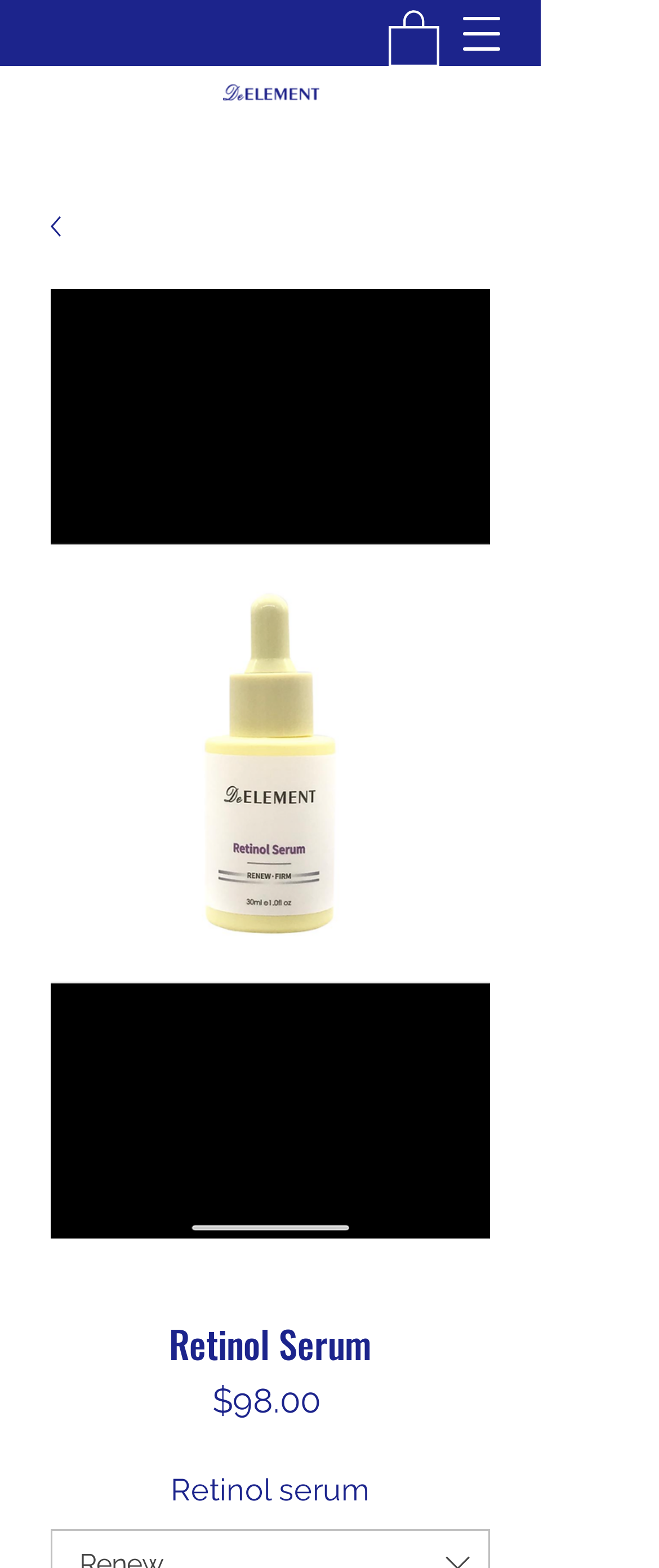What is the price of the retinol serum?
Provide a short answer using one word or a brief phrase based on the image.

$98.00